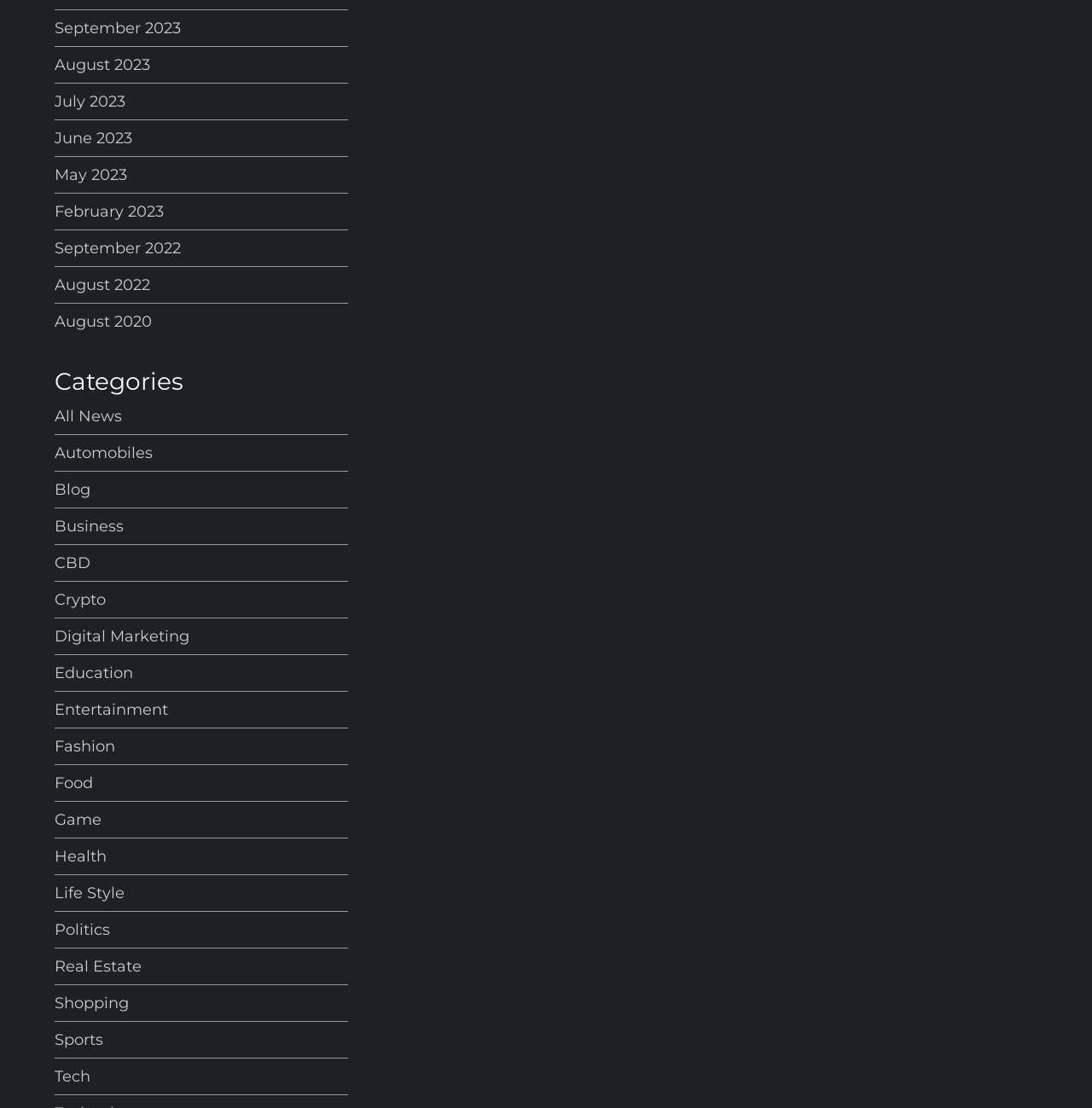Please specify the bounding box coordinates of the clickable region necessary for completing the following instruction: "Check out entertainment news". The coordinates must consist of four float numbers between 0 and 1, i.e., [left, top, right, bottom].

[0.05, 0.629, 0.154, 0.651]